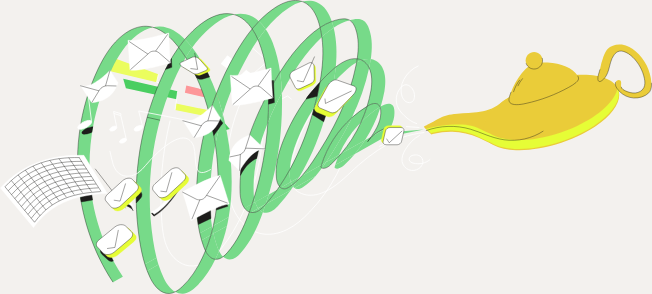Give a short answer using one word or phrase for the question:
What do the envelopes symbolize?

Efficient communication and organization